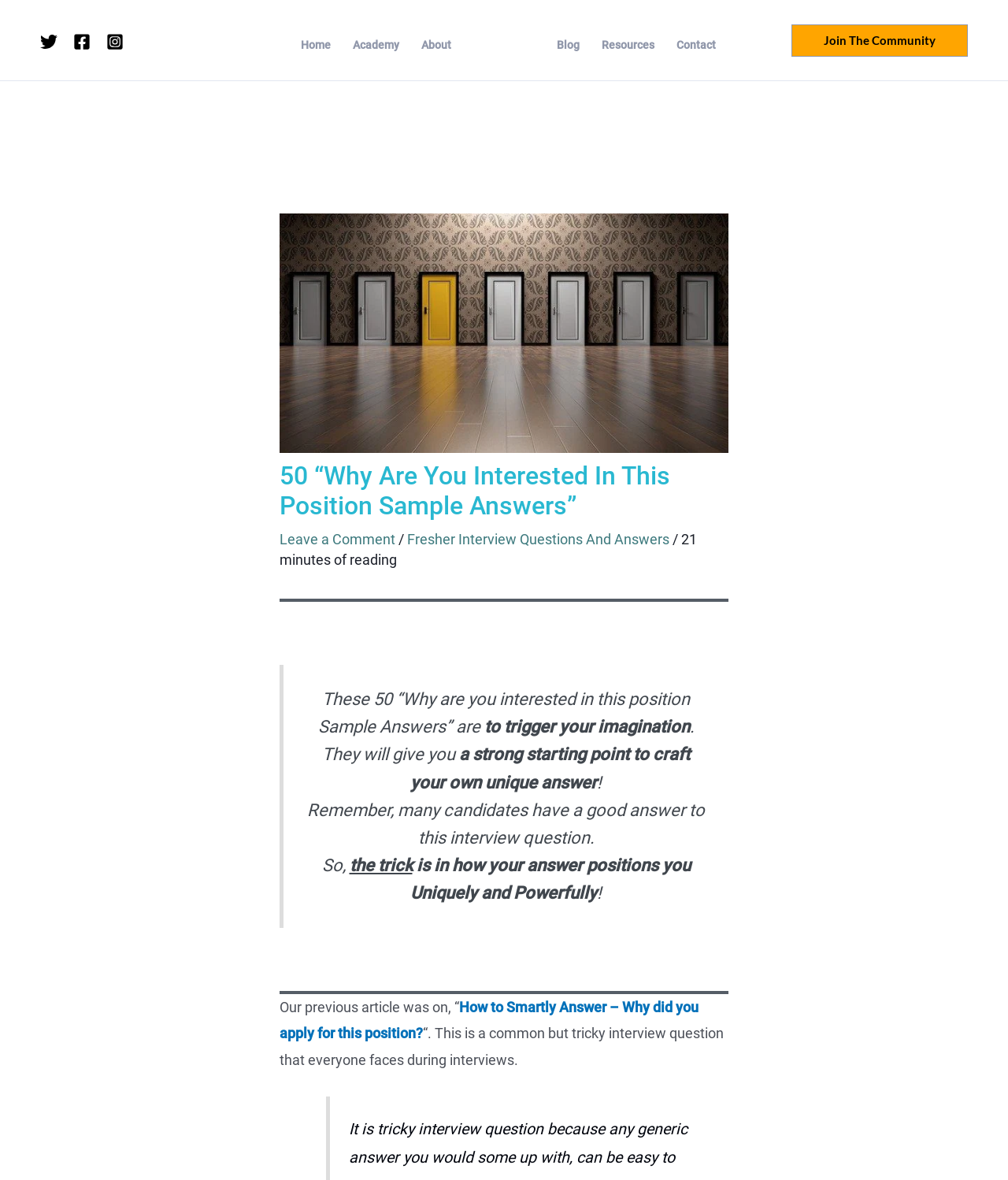Describe all the key features of the webpage in detail.

This webpage is about providing sample answers to the interview question "Why are you interested in this position?" The top section of the page features social media links to Twitter, Facebook, and Instagram, aligned horizontally. Below these links, there are two navigation menus, one for primary navigation and another for secondary navigation, containing links to various sections of the website such as Home, Academy, About, Blog, Resources, and Contact.

The main content of the page is divided into two sections. The first section has a heading that reads "50 “Why Are You Interested In This Position Sample Answers”" and features an image related to the topic. Below the heading, there are links to related articles, including "Leave a Comment" and "Fresher Interview Questions And Answers". The section also displays the estimated reading time of 21 minutes.

The second section is a blockquote that contains the main content of the page. It starts with a paragraph that explains the purpose of the sample answers, which is to trigger the reader's imagination and provide a strong starting point to craft their own unique answer. The text is divided into several paragraphs, each discussing the importance of having a good answer to this interview question and how to make it unique and powerful. The section also references a previous article on "How to Smartly Answer – Why did you apply for this position?" with a link to the article.

Throughout the page, there are no prominent images except for the social media icons and the image related to the topic at the top of the main content section. The overall layout is clean, with clear headings and concise text, making it easy to read and navigate.